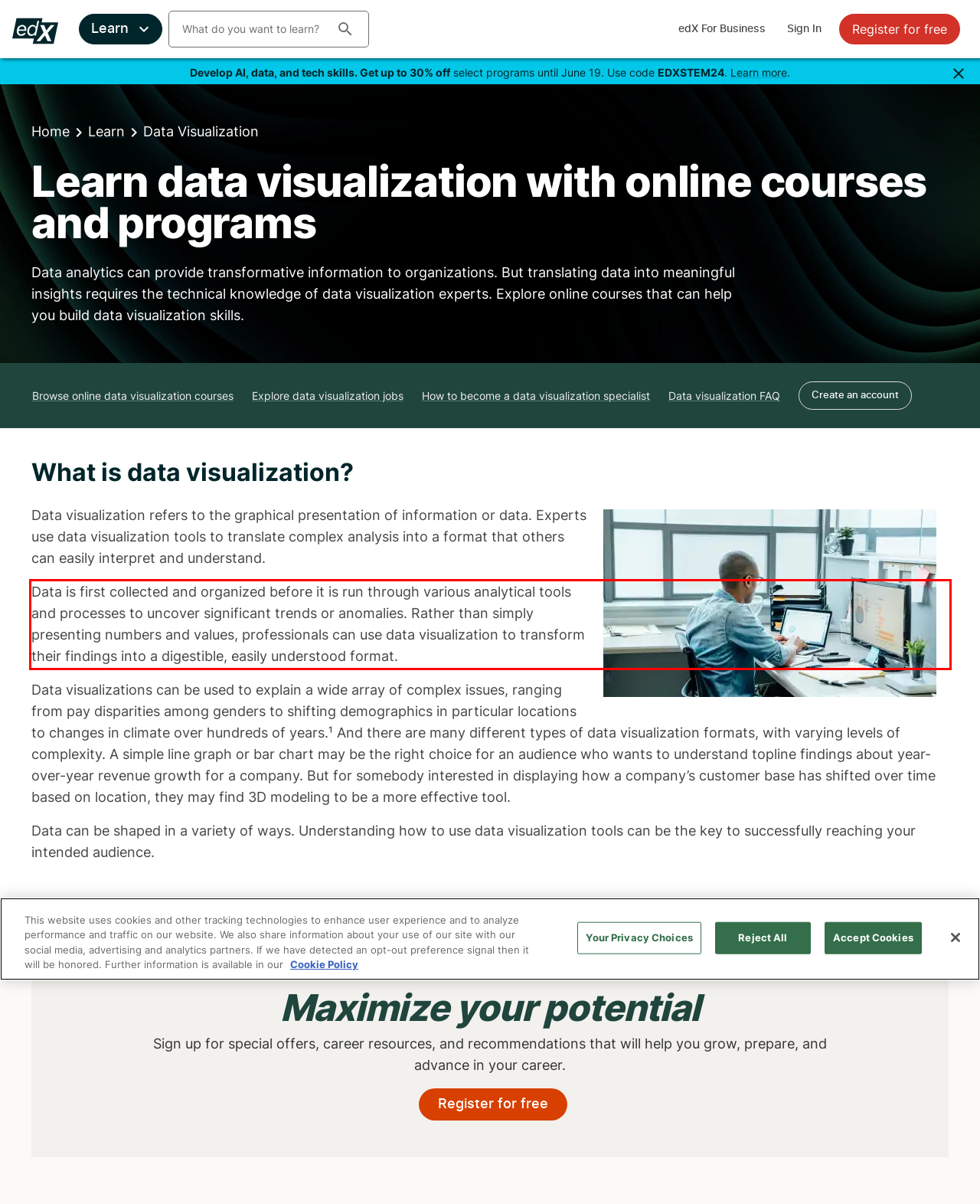Given a screenshot of a webpage, locate the red bounding box and extract the text it encloses.

Data is first collected and organized before it is run through various analytical tools and processes to uncover significant trends or anomalies. Rather than simply presenting numbers and values, professionals can use data visualization to transform their findings into a digestible, easily understood format.